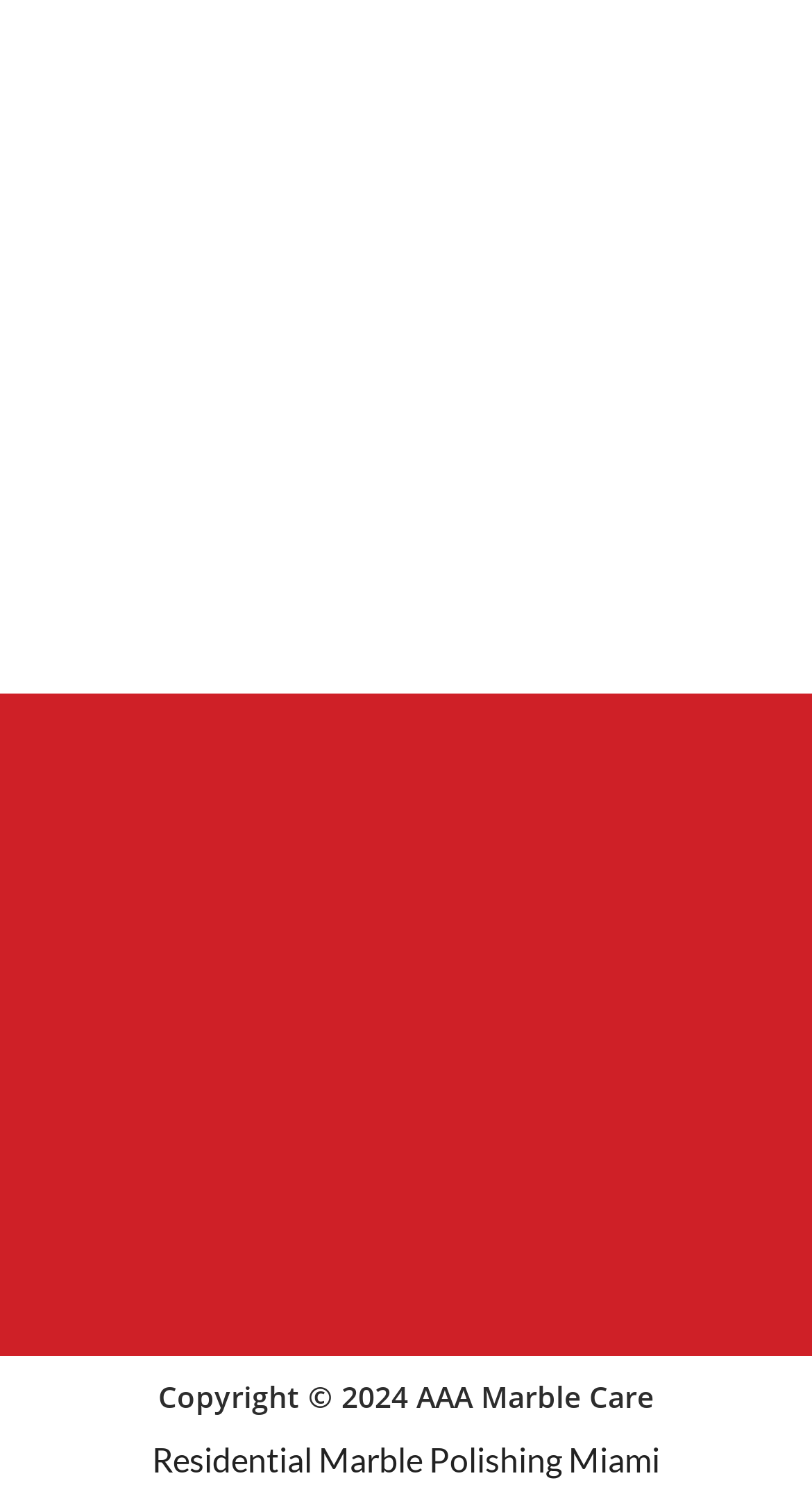What is the address of AAA Marble Care?
From the image, respond with a single word or phrase.

1840 SE 4 Ave, Suite 2B, Fort Lauderdale, Fl 33316